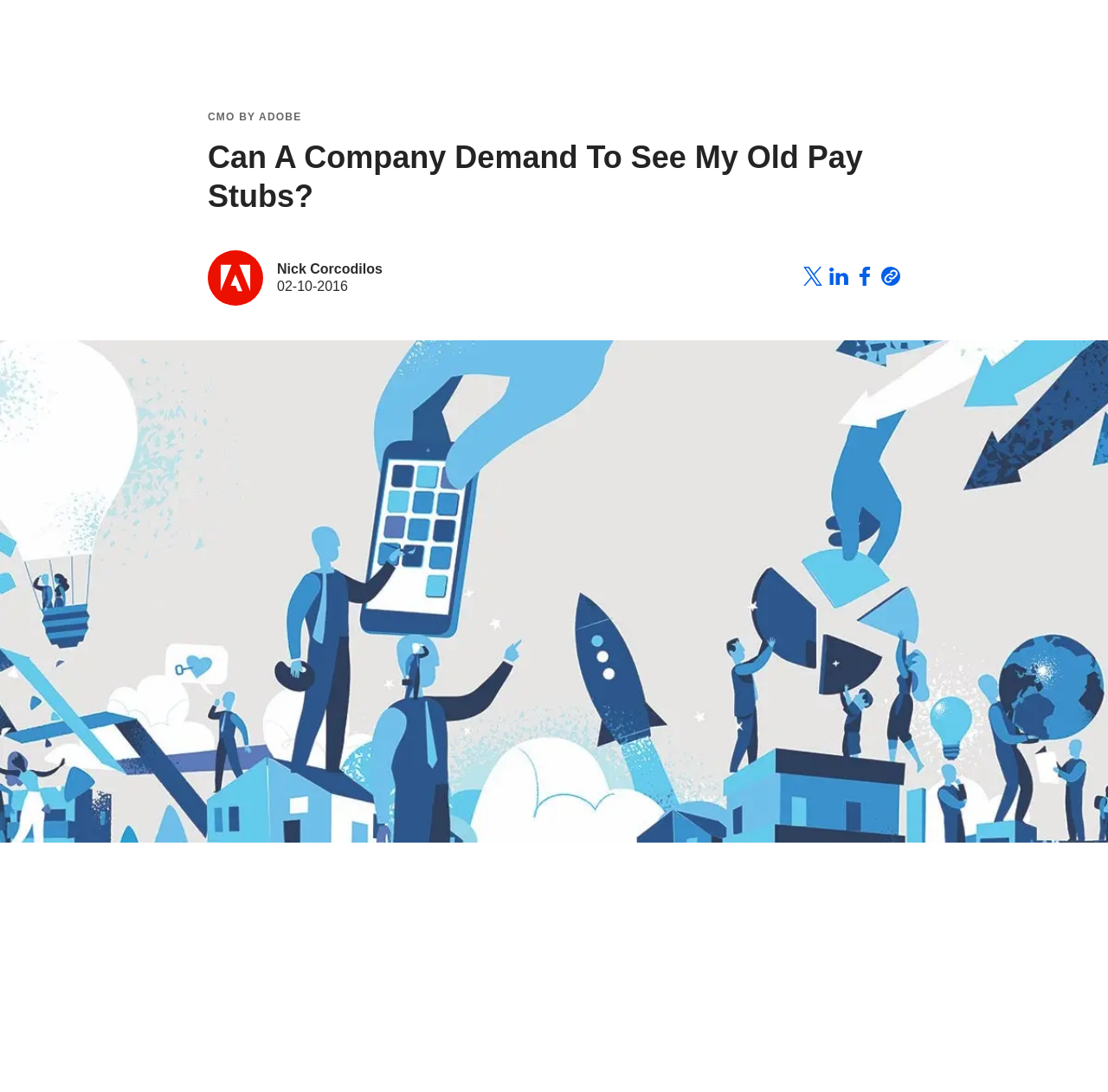Answer the question below in one word or phrase:
What is the name of the blog?

CMO BY ADOBE